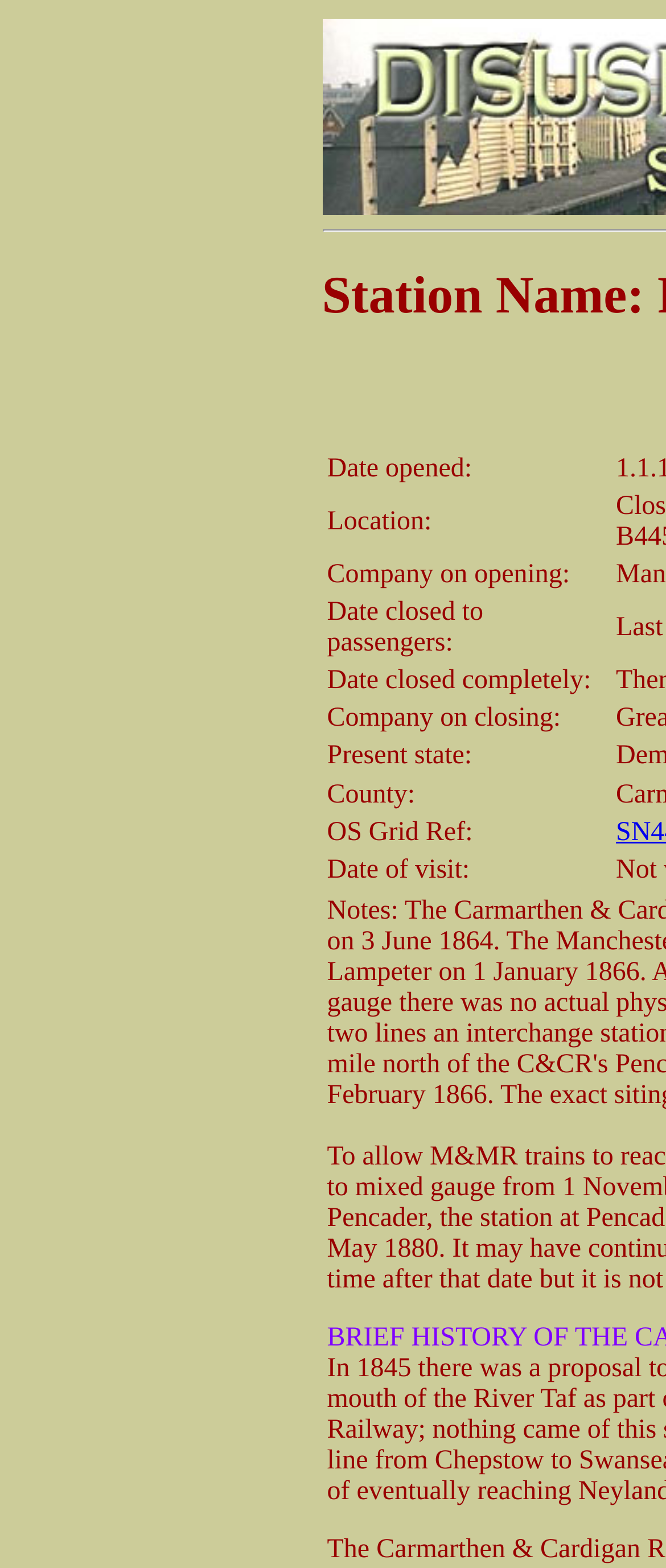What type of information is provided in the 'Date opened' field?
Refer to the image and provide a detailed answer to the question.

The 'Date opened' field provides the date when Pencader Junction Station was opened. This information is useful for understanding the history of the station and its operational timeline.